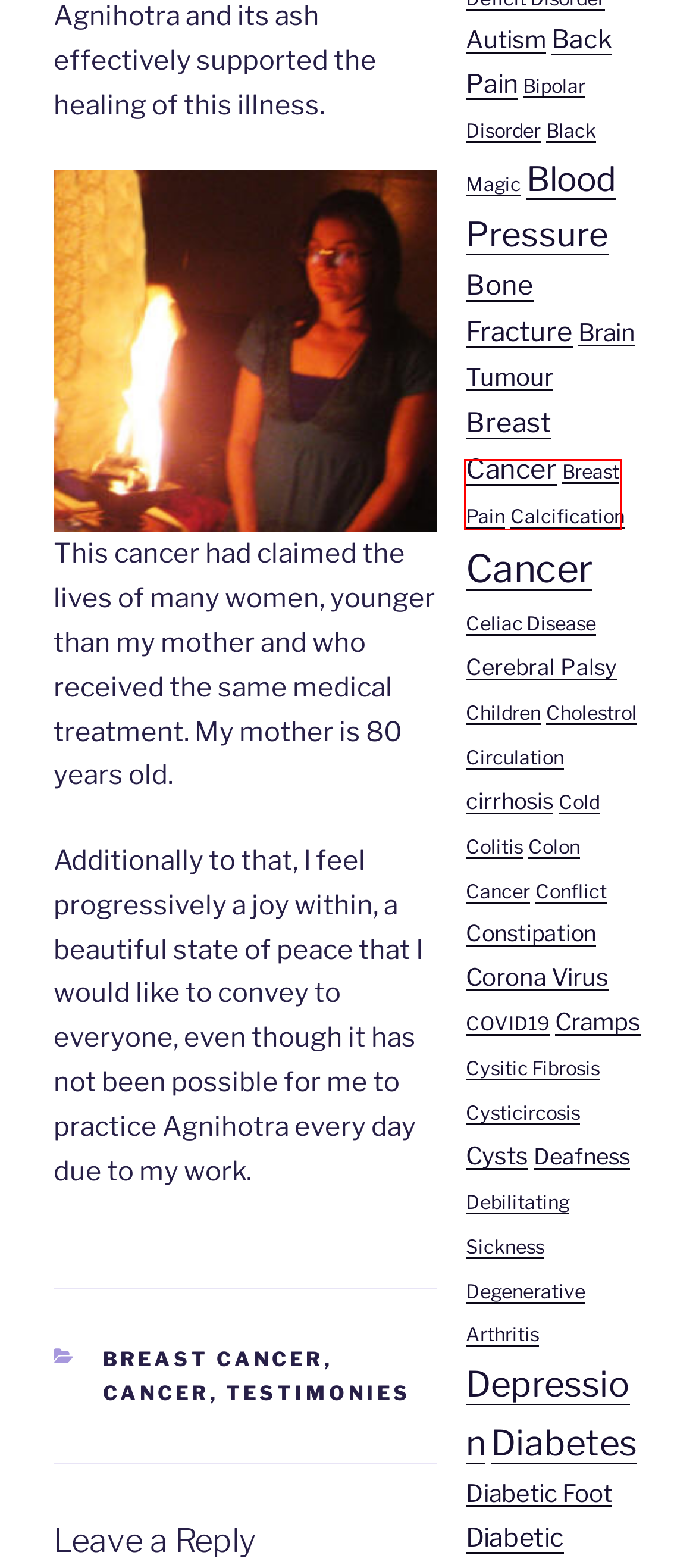You have a screenshot of a webpage with a red bounding box highlighting a UI element. Your task is to select the best webpage description that corresponds to the new webpage after clicking the element. Here are the descriptions:
A. Calcification Archives - Homa Health
B. Breast Pain Archives - Homa Health
C. Bipolar Disorder Archives - Homa Health
D. Cysitic Fibrosis Archives - Homa Health
E. Back Pain Archives - Homa Health
F. Diabetic Foot Archives - Homa Health
G. Constipation Archives - Homa Health
H. Brain Tumour Archives - Homa Health

B